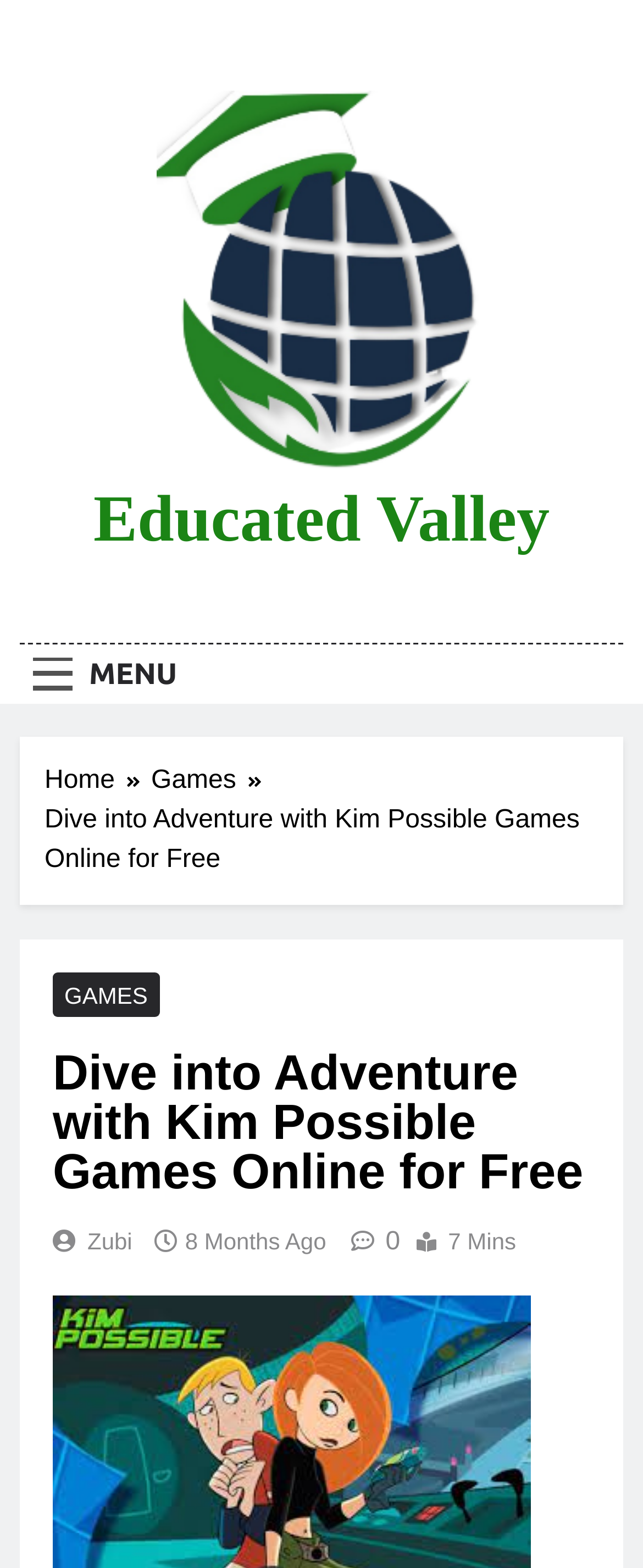What is the name of the animated series featured on this website?
Your answer should be a single word or phrase derived from the screenshot.

Kim Possible